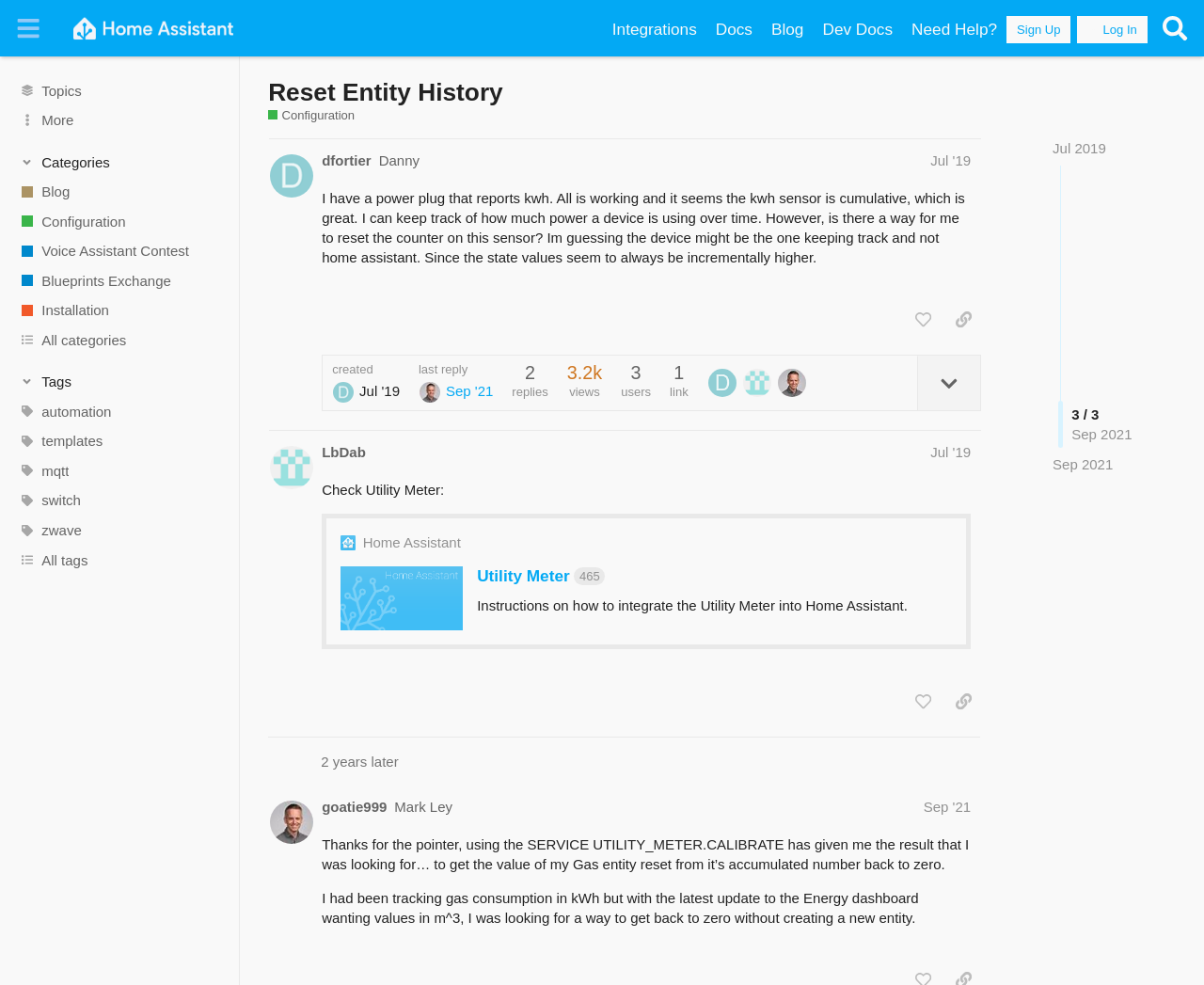Describe all the key features and sections of the webpage thoroughly.

This webpage is a discussion forum page from the Home Assistant Community. At the top, there is a header section with a button to expand or collapse the sidebar, followed by links to different sections of the community, including "Home Assistant Community", "Integrations", "Docs", "Blog", "Dev Docs", and "Need Help?". There are also buttons to "Sign Up" and "Log In" on the top right.

Below the header, there is a sidebar on the left with various links and buttons. The links include "Topics", "Blog", "Configuration", "Voice Assistant Contest", "Blueprints Exchange", "Installation", and "All categories". Each link has an accompanying image. There are also buttons to expand or collapse sections, such as "Categories" and "Tags".

The main content of the page is a discussion thread with two posts. The first post is from a user named "dfortier" and has a heading with the user's name and the date "Jul '19". The post itself is a text block that discusses a power plug that reports kWh and asks if it's possible to reset the counter on the sensor. Below the post, there are buttons to "like this post", "copy a link to this post to clipboard", and "expand topic details". There is also information about the post, including the creation date and time, the number of replies, views, and users who have interacted with the post.

The second post is from a user named "LbDab" and has a similar structure to the first post. It also has a heading with the user's name and the date "Jul '19", followed by a text block with the post content. Below the post, there is similar information and buttons as the first post.

Throughout the page, there are various images and icons accompanying the links and buttons.